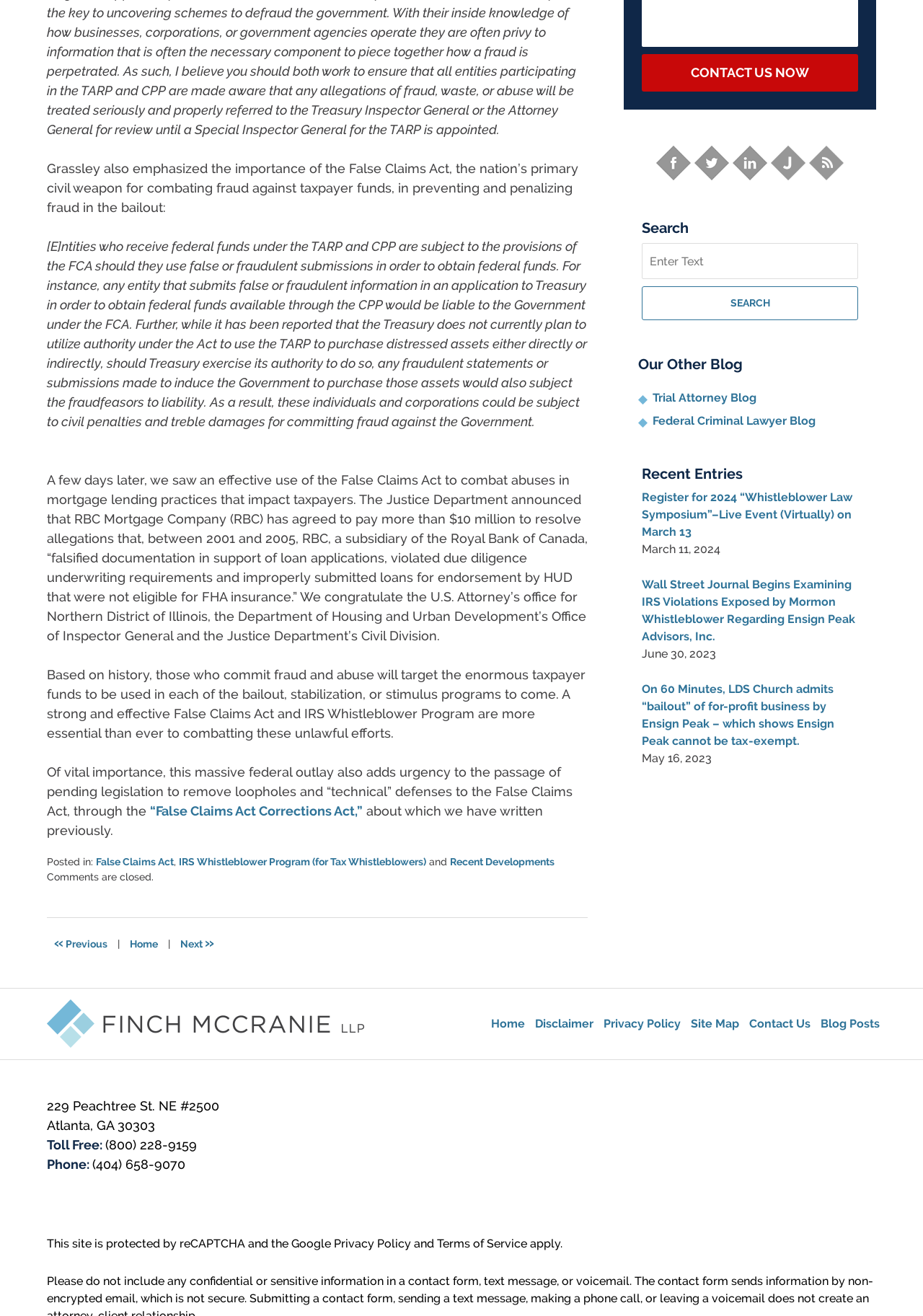Please predict the bounding box coordinates of the element's region where a click is necessary to complete the following instruction: "Go to the 'Home' page". The coordinates should be represented by four float numbers between 0 and 1, i.e., [left, top, right, bottom].

[0.528, 0.768, 0.573, 0.788]